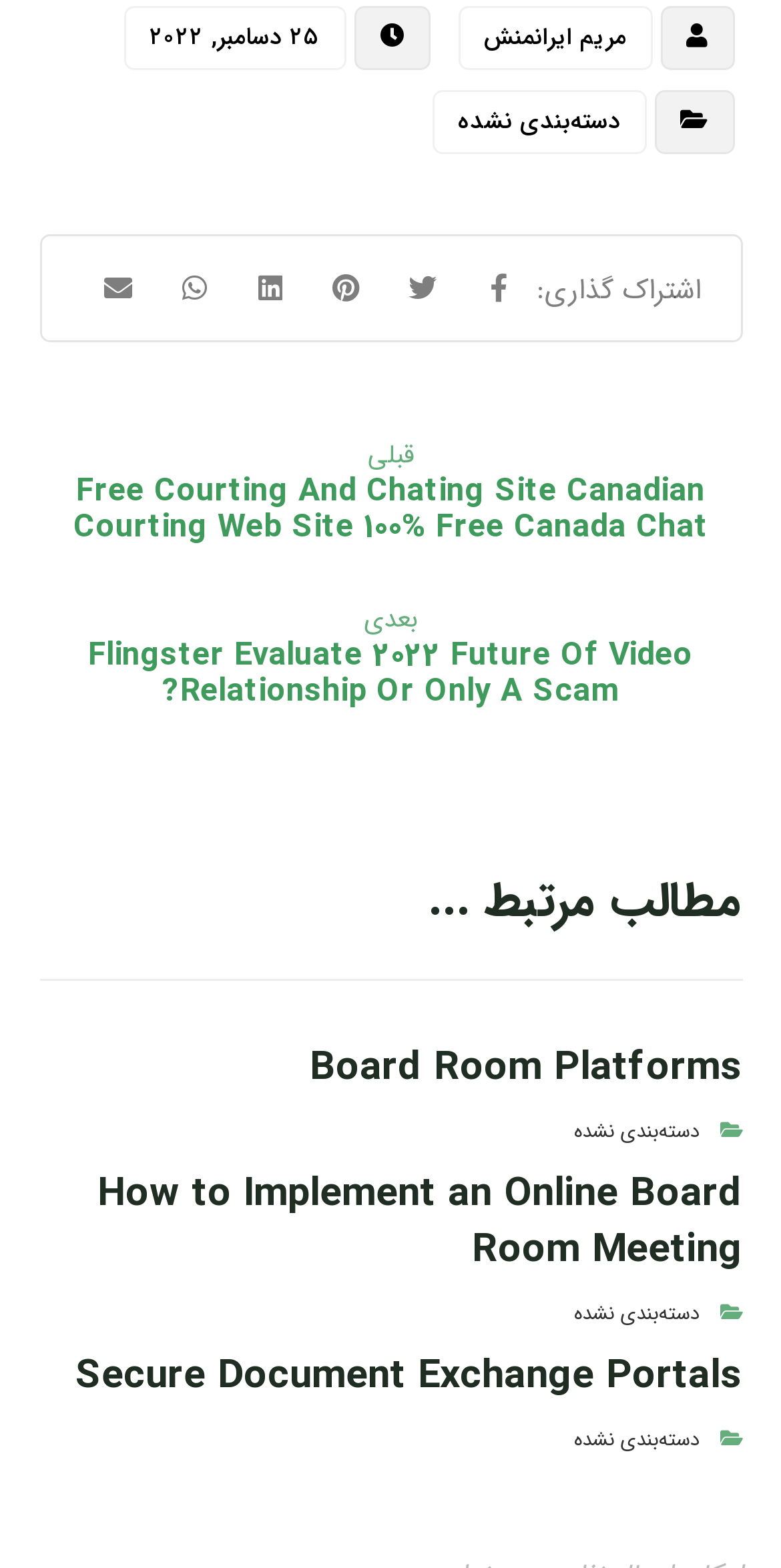Determine the bounding box coordinates for the area that needs to be clicked to fulfill this task: "Check the time of the post". The coordinates must be given as four float numbers between 0 and 1, i.e., [left, top, right, bottom].

[0.191, 0.012, 0.409, 0.036]